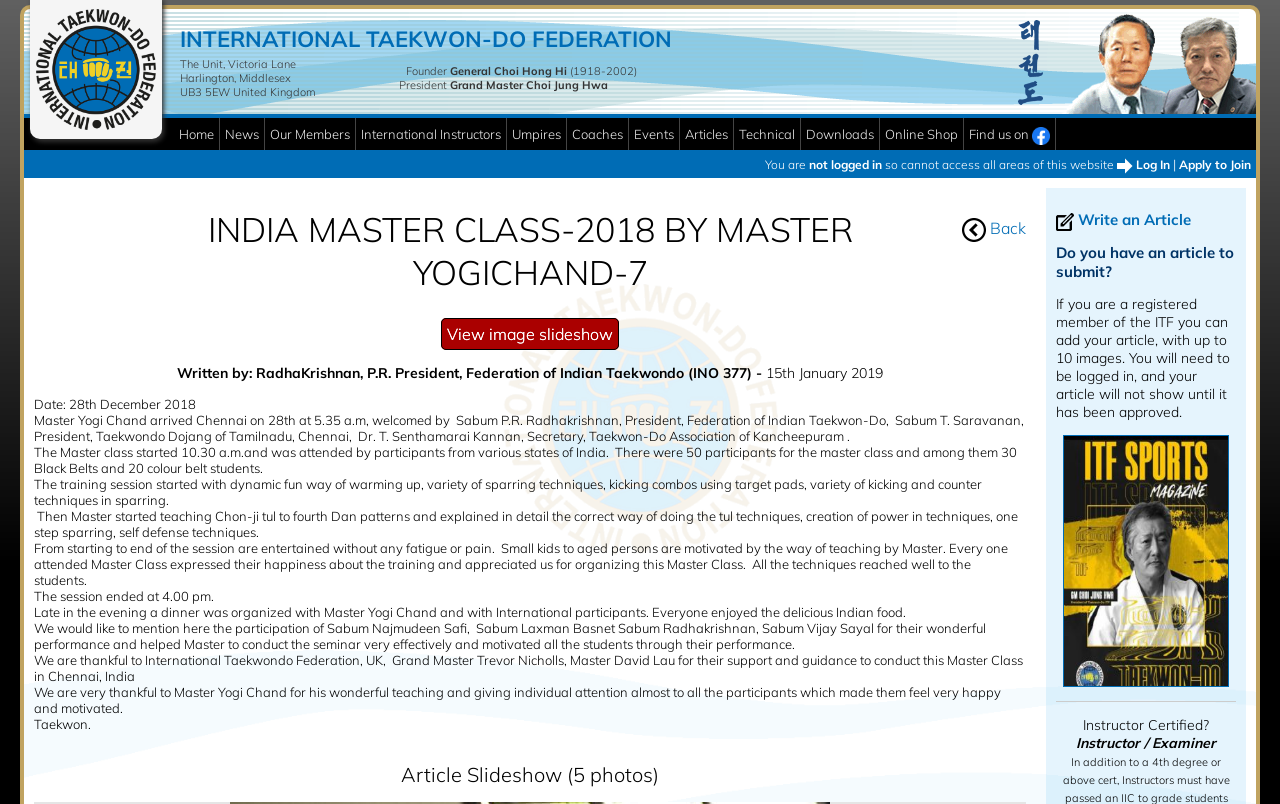Find the bounding box coordinates for the element that must be clicked to complete the instruction: "Write an article". The coordinates should be four float numbers between 0 and 1, indicated as [left, top, right, bottom].

[0.825, 0.262, 0.93, 0.285]